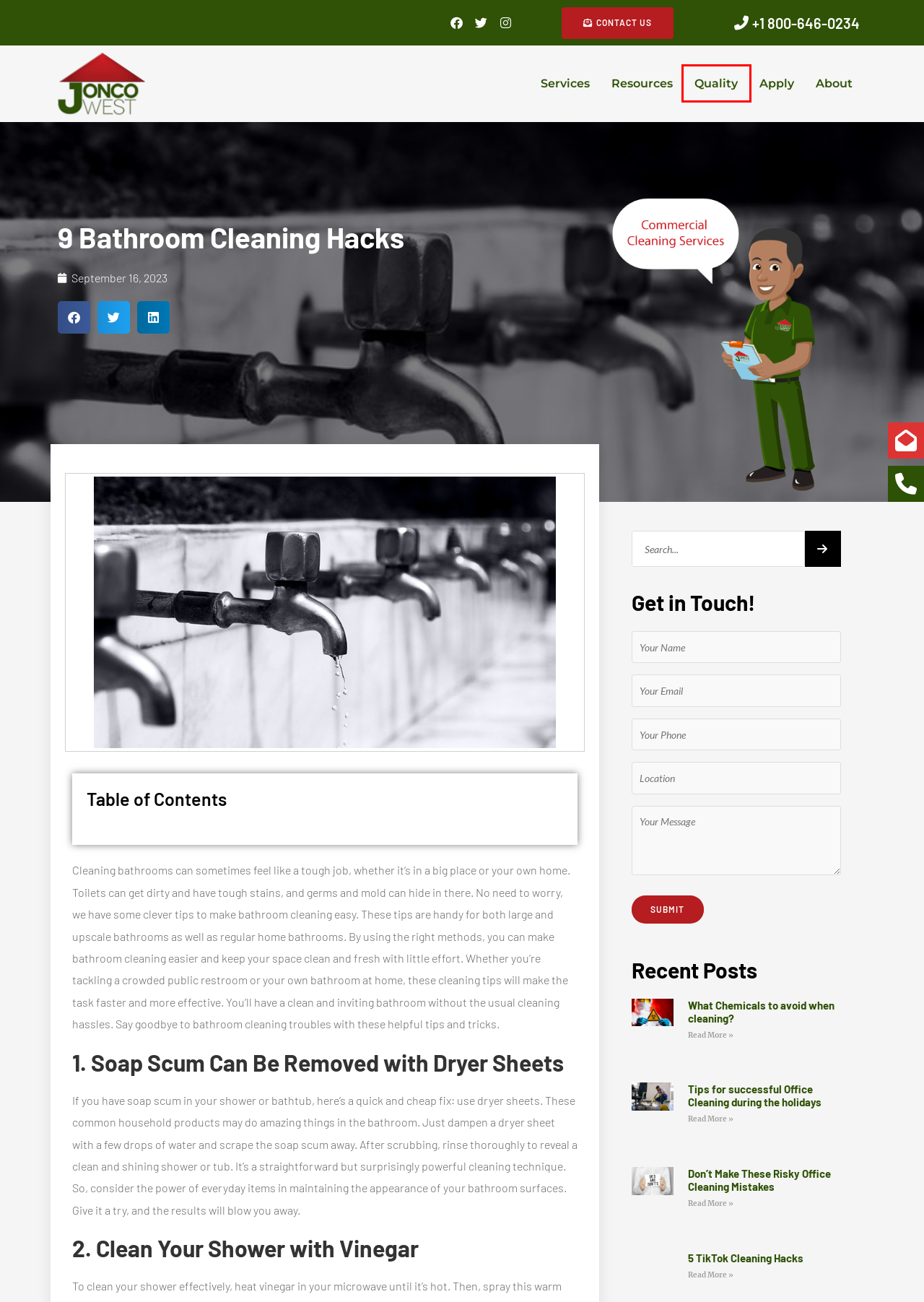Observe the screenshot of a webpage with a red bounding box around an element. Identify the webpage description that best fits the new page after the element inside the bounding box is clicked. The candidates are:
A. Commercial Cleaning Services|Janitorial Services|Office Cleaning
B. 5 TikTok Cleaning Hacks - JoncoWest
C. Tips for successful Office Cleaning during the holidays - JoncoWest
D. What Chemicals to avoid when cleaning? - JoncoWest
E. September 16, 2023 - JoncoWest
F. Contact Us to Know More About Our Cleaning Service | Joncowest
G. Don’t Make These Risky Office Cleaning Mistakes - JoncoWest
H. Quality Policy Statement | Joncowest

H